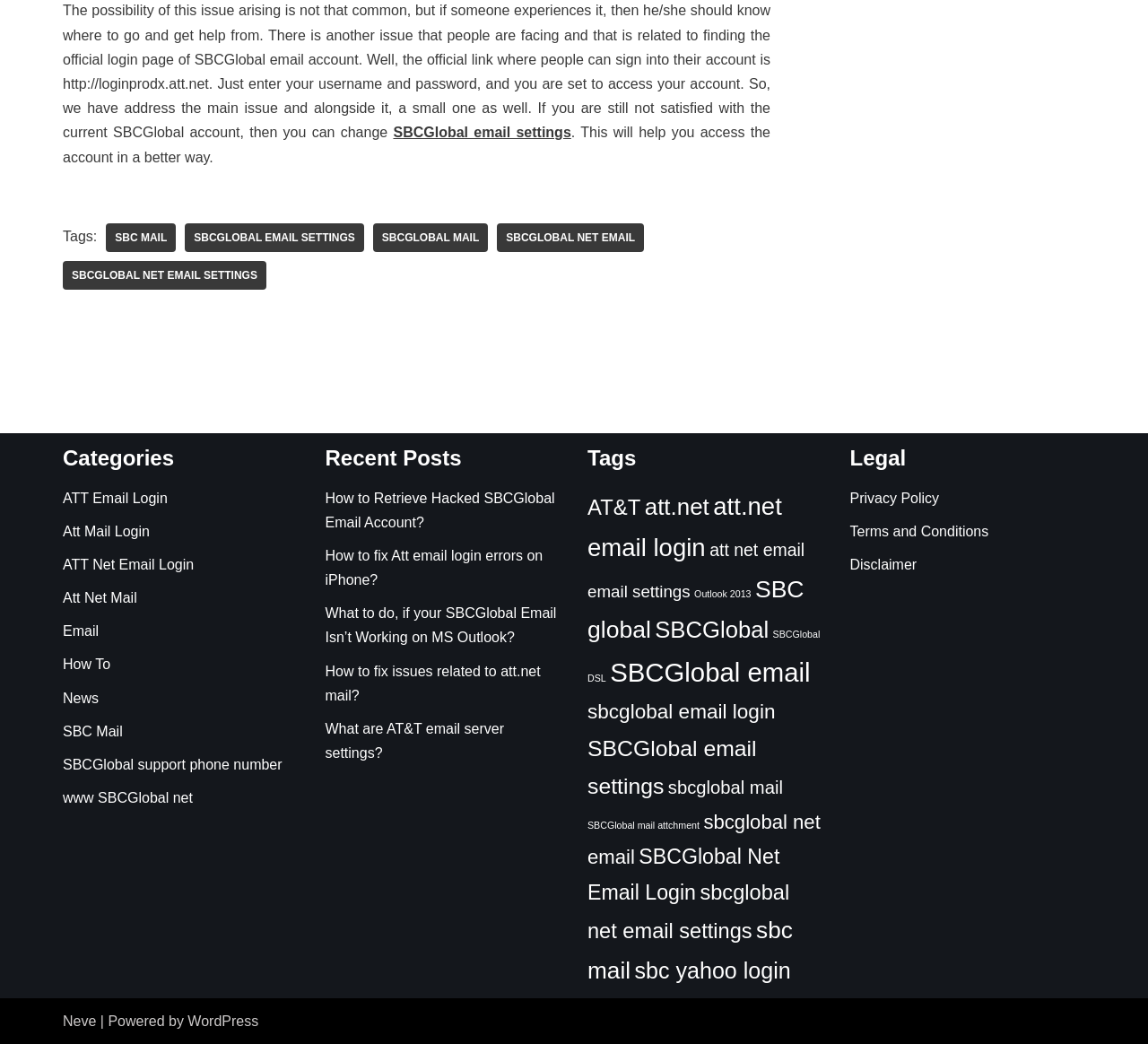Please identify the bounding box coordinates of the region to click in order to complete the given instruction: "Click on the link to access SBCGlobal email settings". The coordinates should be four float numbers between 0 and 1, i.e., [left, top, right, bottom].

[0.343, 0.12, 0.497, 0.134]